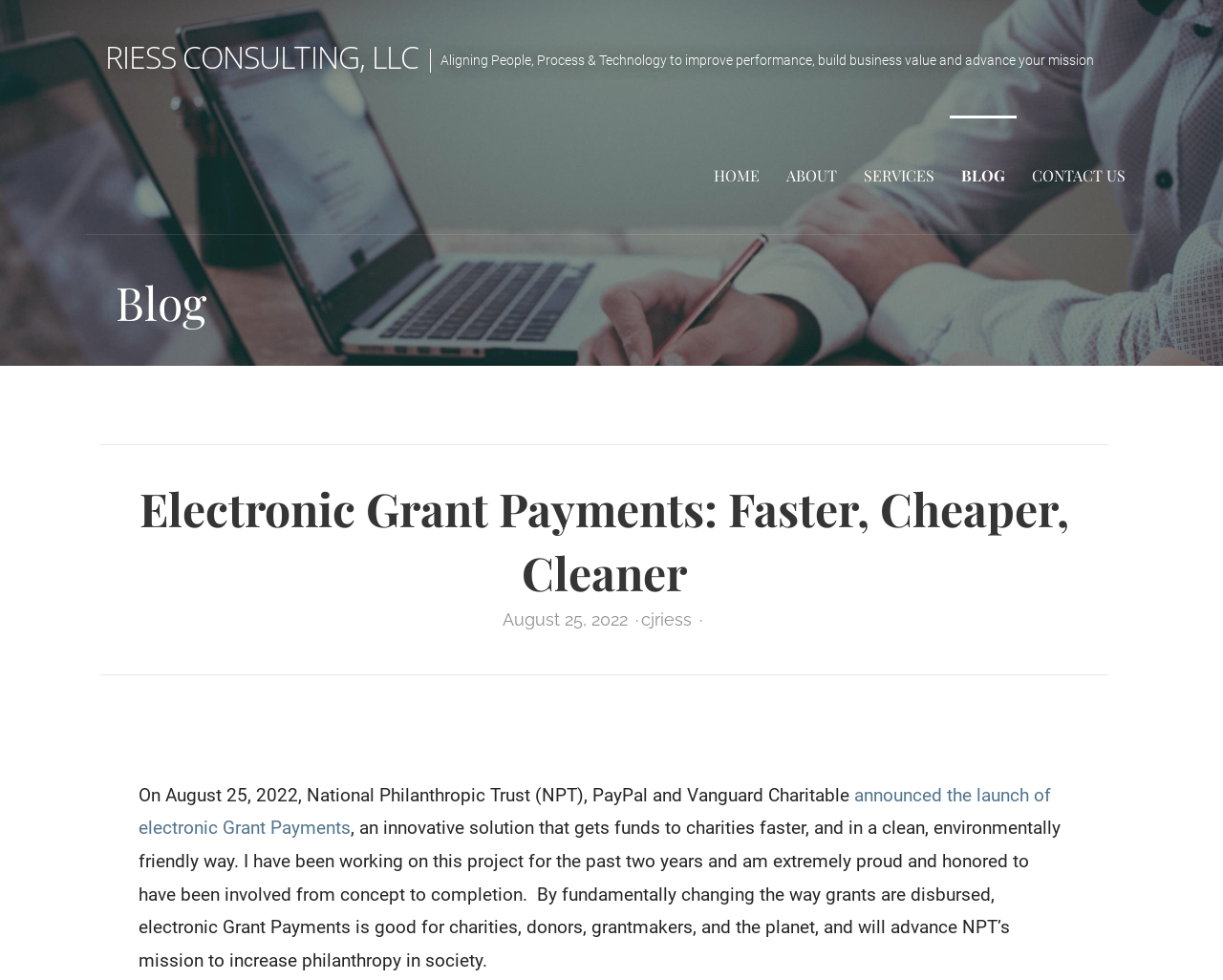What is the company name of the website?
Examine the image closely and answer the question with as much detail as possible.

The company name of the website can be found in the top-left corner of the webpage, where it says 'RIESS CONSULTING, LLC' in a heading element.